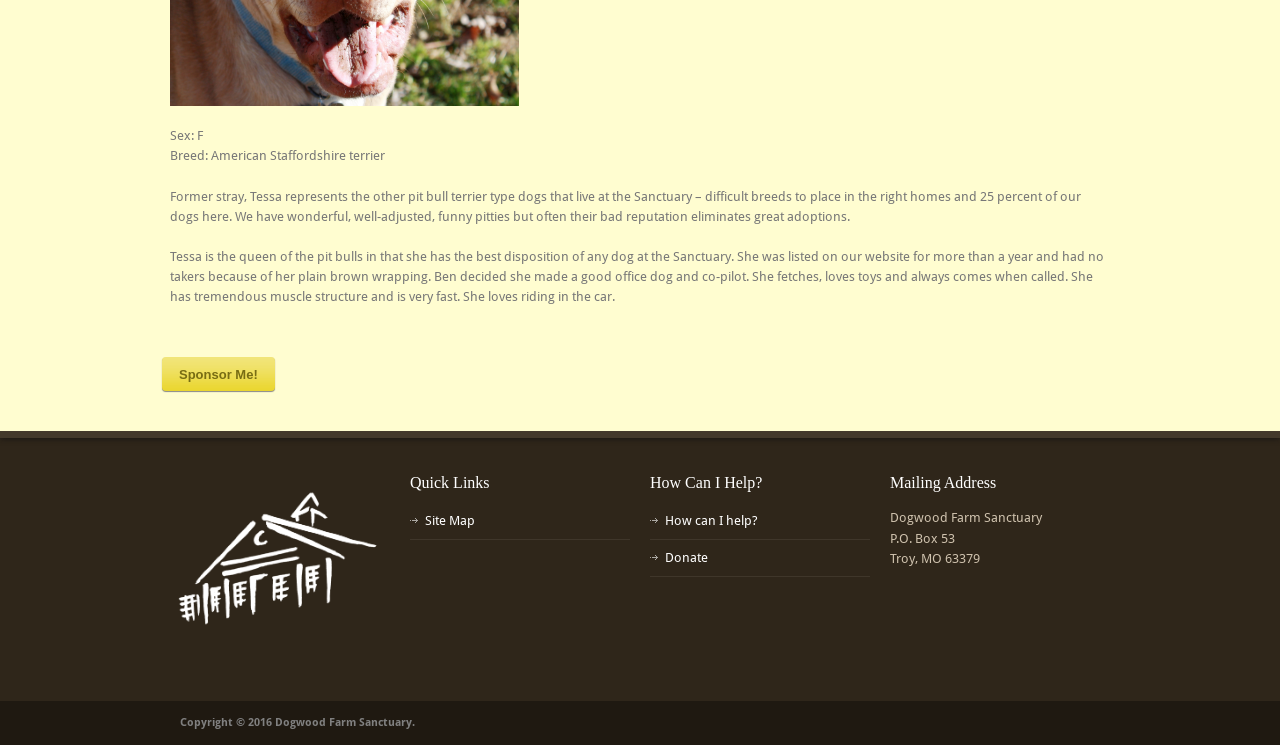Given the description "Site Map", determine the bounding box of the corresponding UI element.

[0.332, 0.689, 0.371, 0.709]